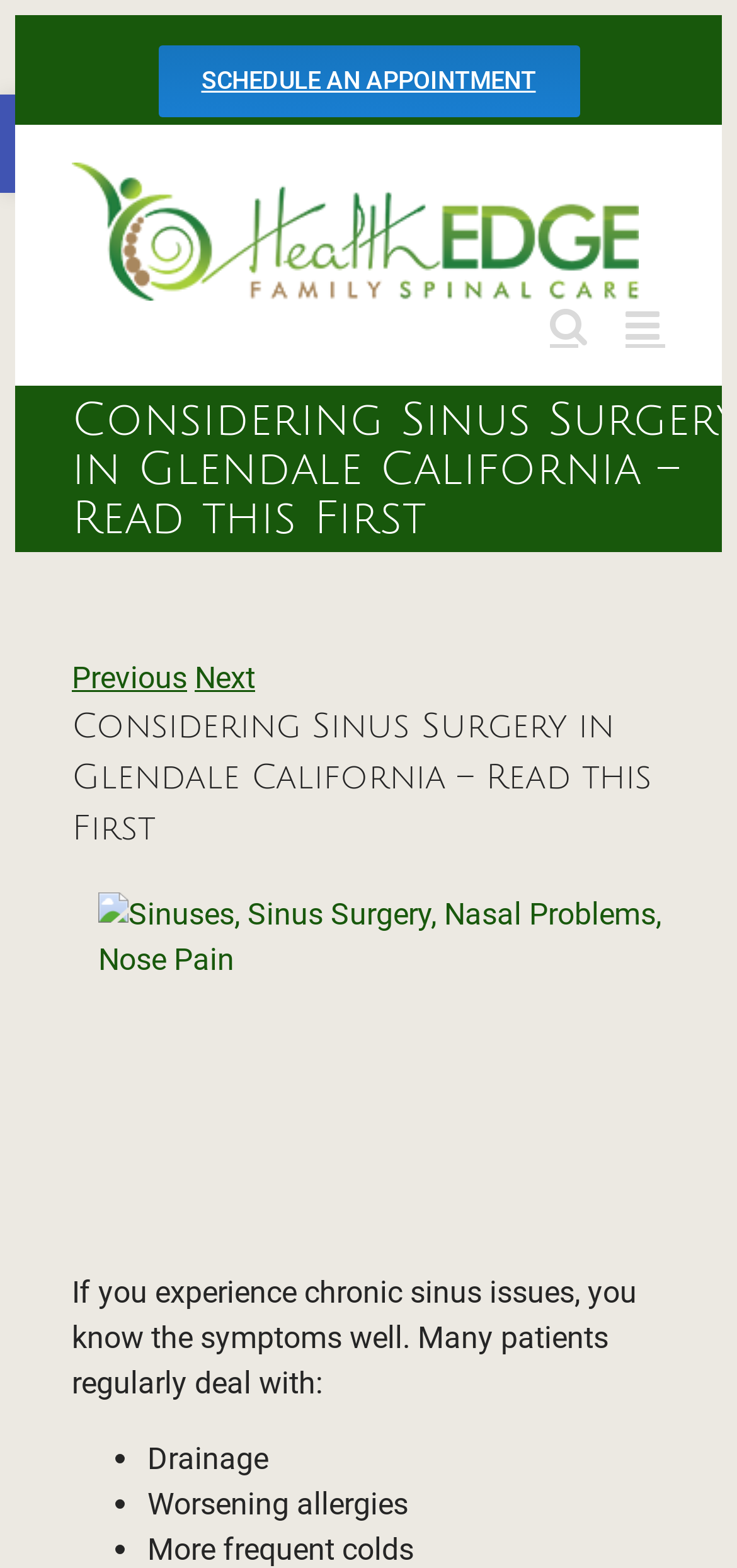What is the purpose of the 'Toggle mobile menu' link?
Please answer the question with a detailed response using the information from the screenshot.

I inferred the purpose of the 'Toggle mobile menu' link by looking at its 'expanded' property, which is set to 'False', indicating that the menu is currently collapsed. The link's purpose is likely to toggle the menu's state.